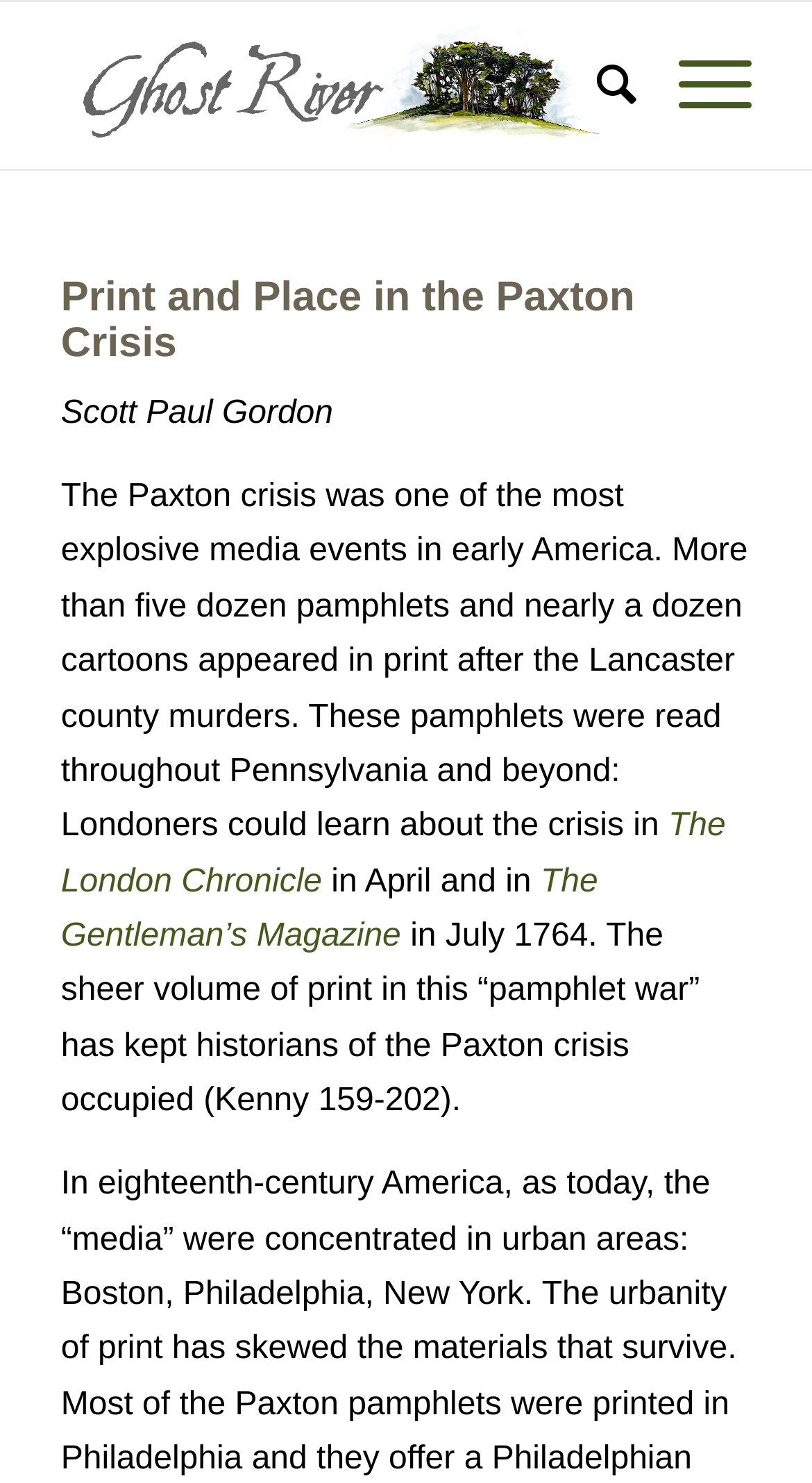How many publications are mentioned?
Using the screenshot, give a one-word or short phrase answer.

Two